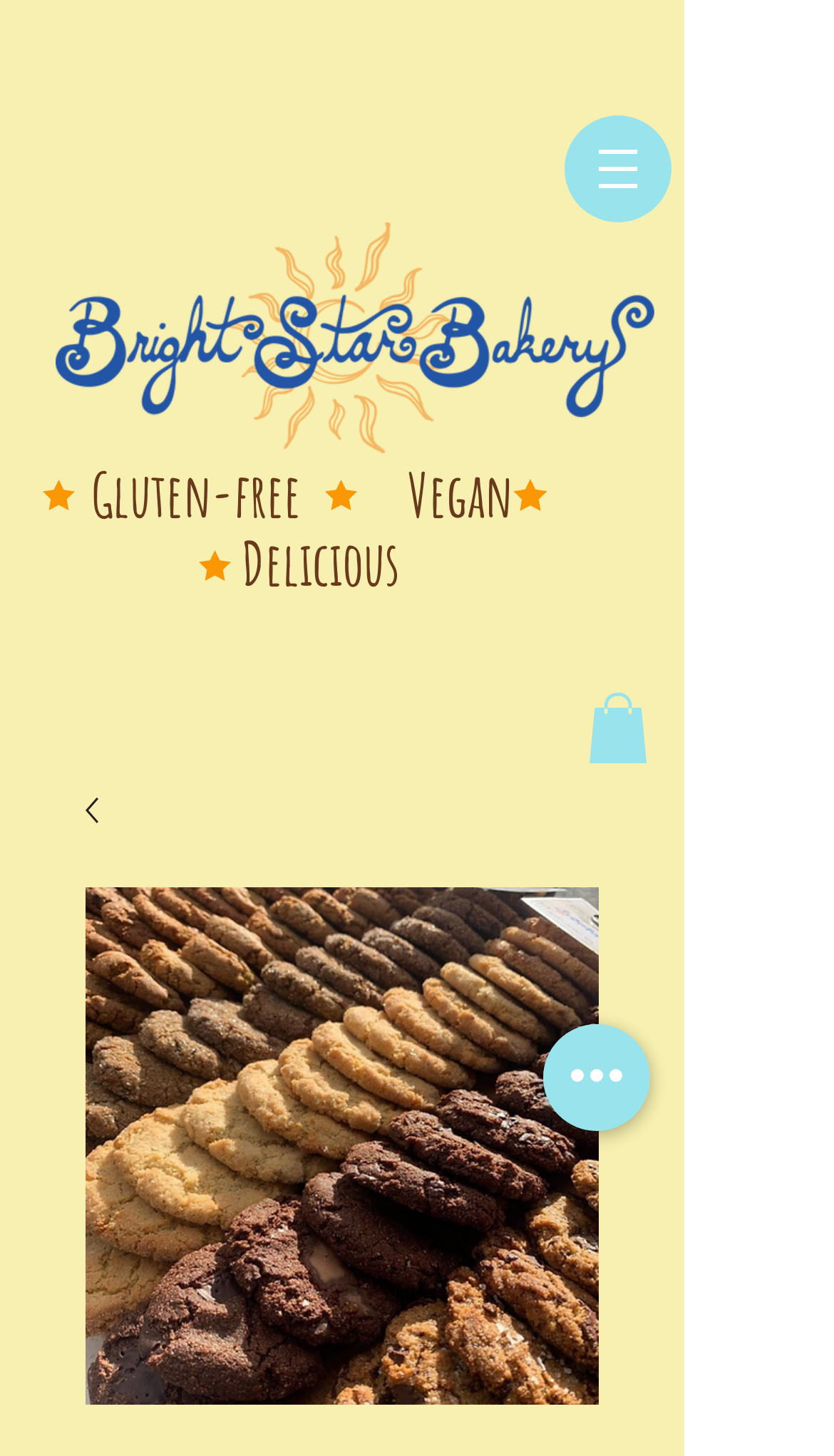Answer the question with a brief word or phrase:
Are there any images of products?

Yes